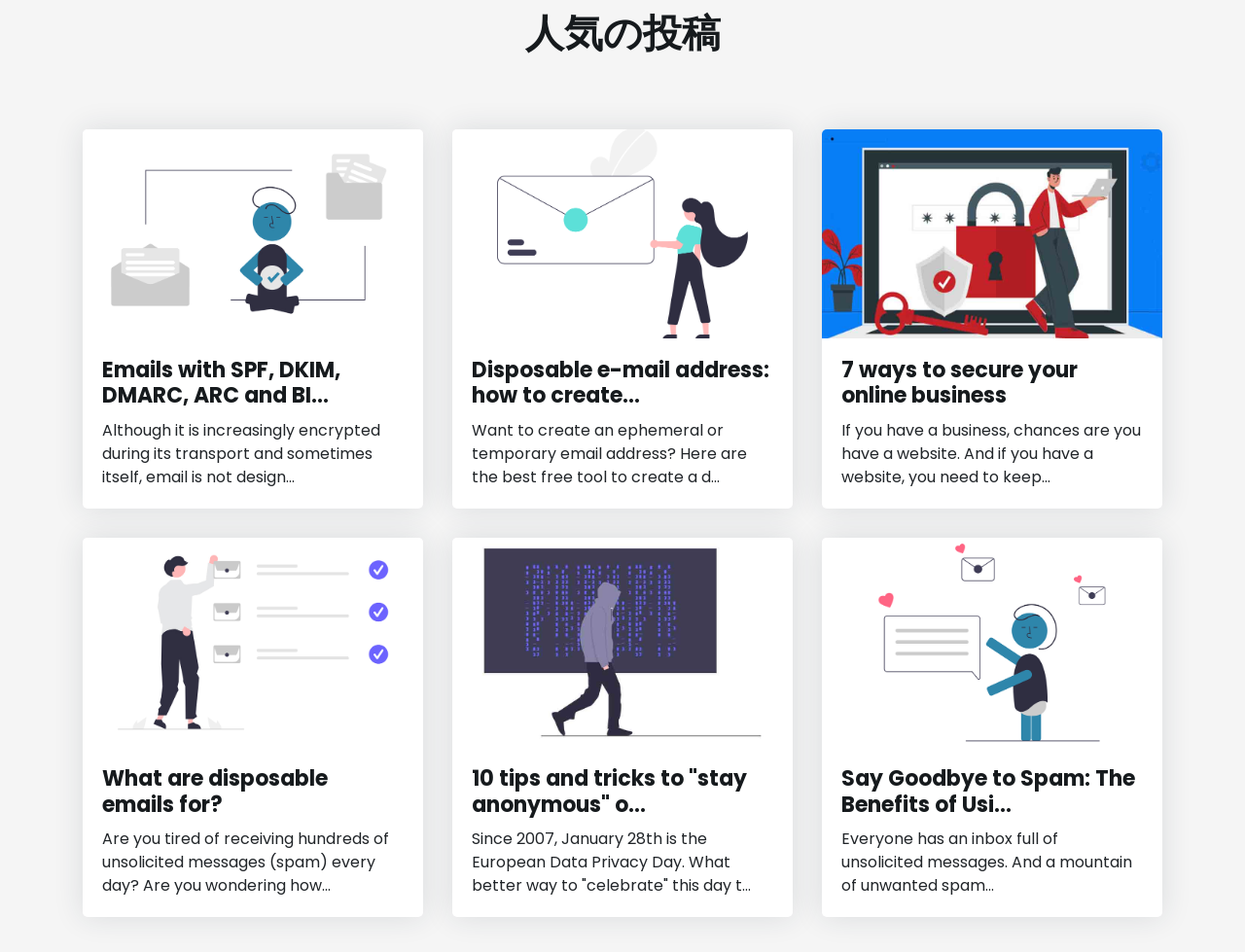Could you determine the bounding box coordinates of the clickable element to complete the instruction: "Learn about 'What are disposable emails for?'"? Provide the coordinates as four float numbers between 0 and 1, i.e., [left, top, right, bottom].

[0.066, 0.662, 0.34, 0.685]